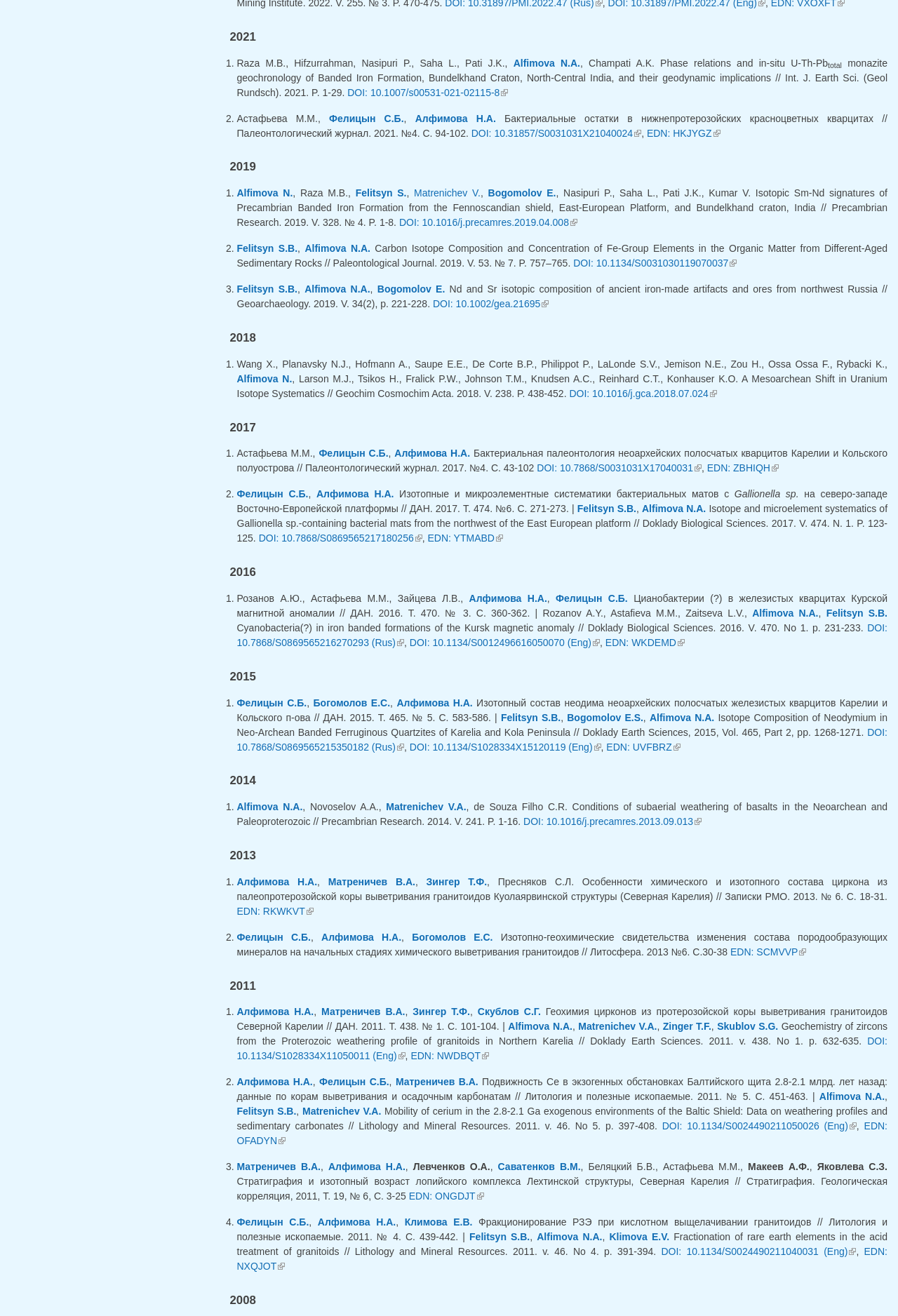Based on the image, provide a detailed response to the question:
How many authors are there in the second article of 2019?

I looked at the second article in the 2019 section, which is marked by the list marker '2.'. The authors of the article are Alfimova N., Raza M.B., Felitsyn S., Matrenichev V., and Bogomolov E. There are five authors in total.